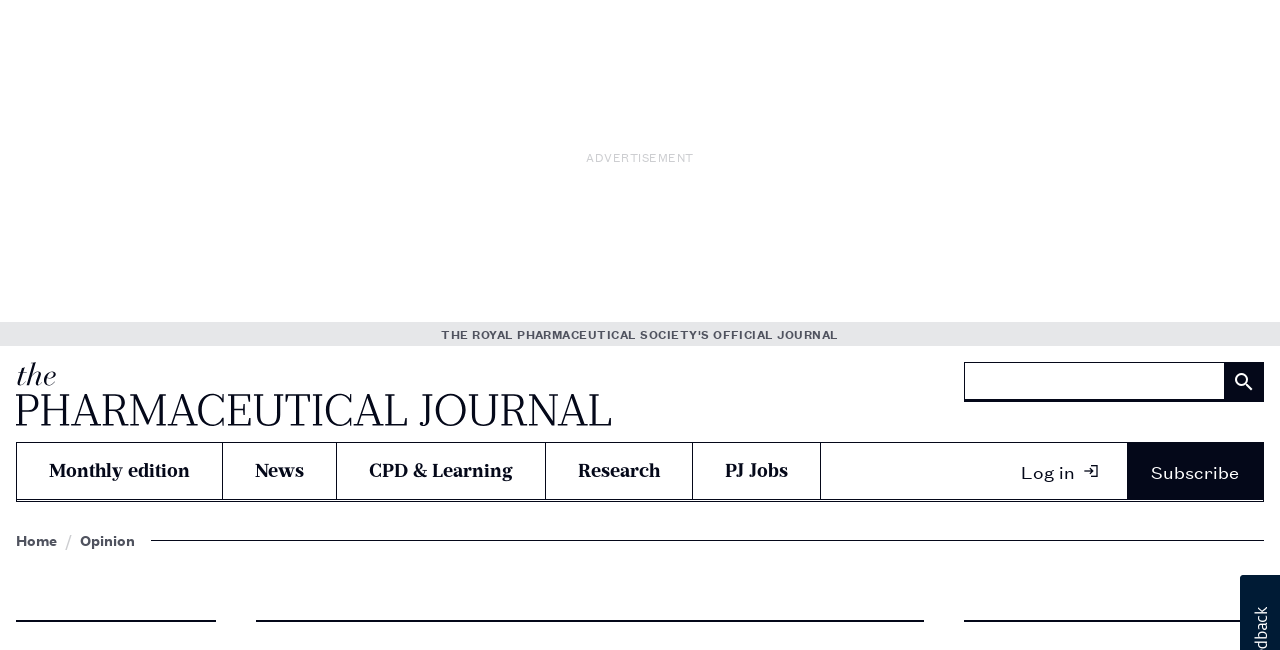Please respond to the question with a concise word or phrase:
What is the theme of the website?

Pharmaceuticals